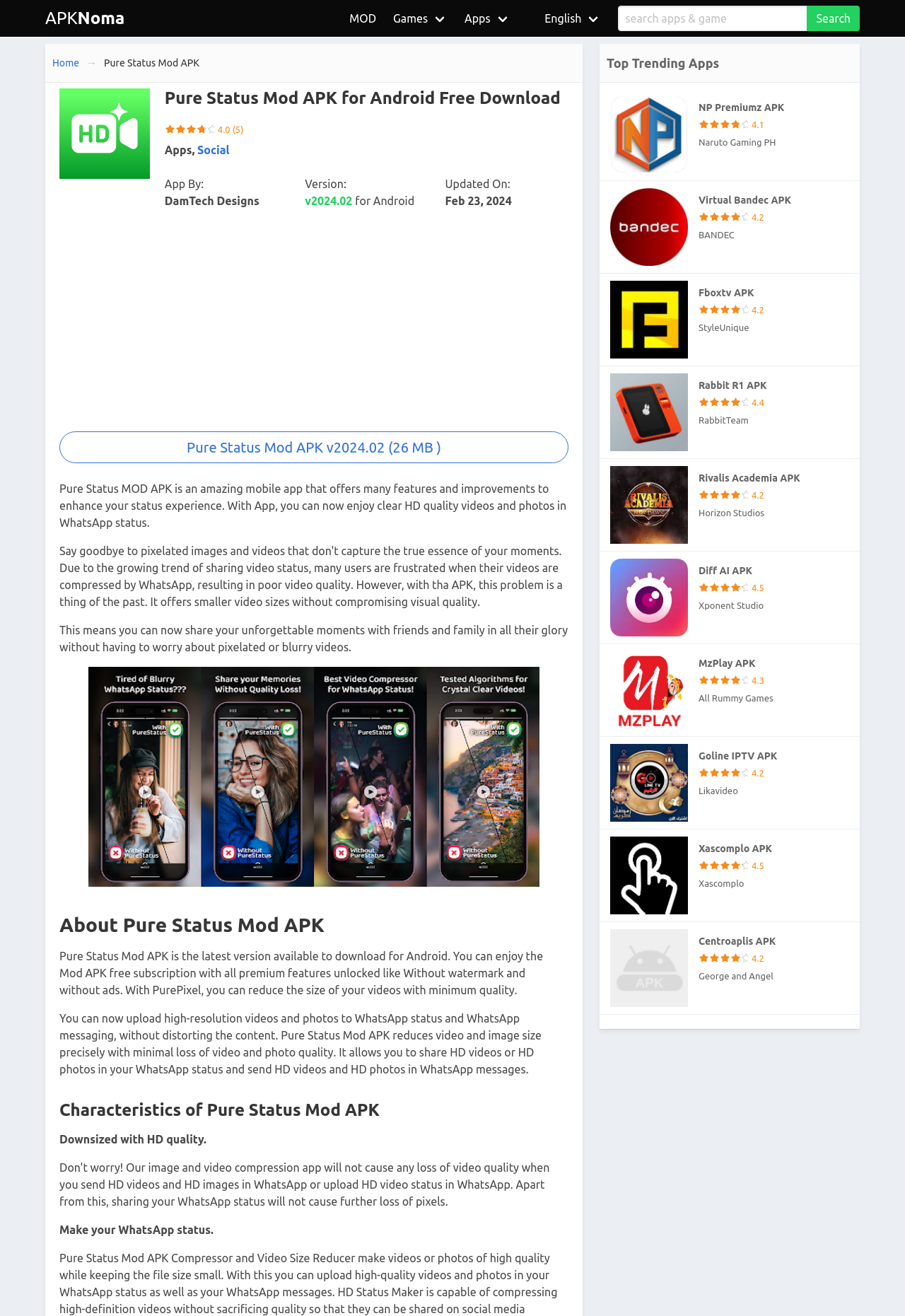Determine the bounding box coordinates for the clickable element to execute this instruction: "Search for apps and games". Provide the coordinates as four float numbers between 0 and 1, i.e., [left, top, right, bottom].

[0.683, 0.004, 0.893, 0.024]